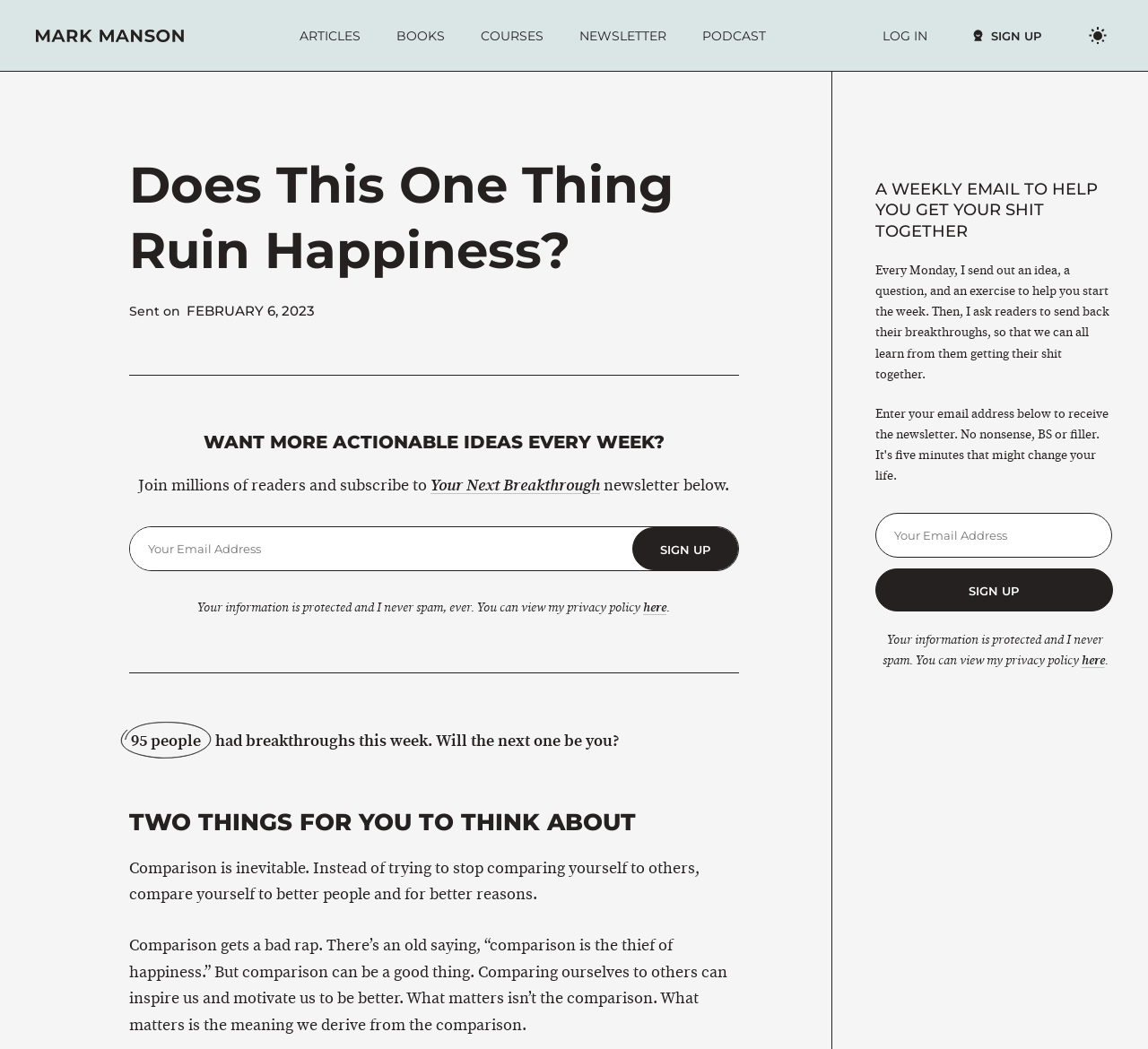Please determine the bounding box of the UI element that matches this description: Log In. The coordinates should be given as (top-left x, top-left y, bottom-right x, bottom-right y), with all values between 0 and 1.

[0.769, 0.027, 0.808, 0.041]